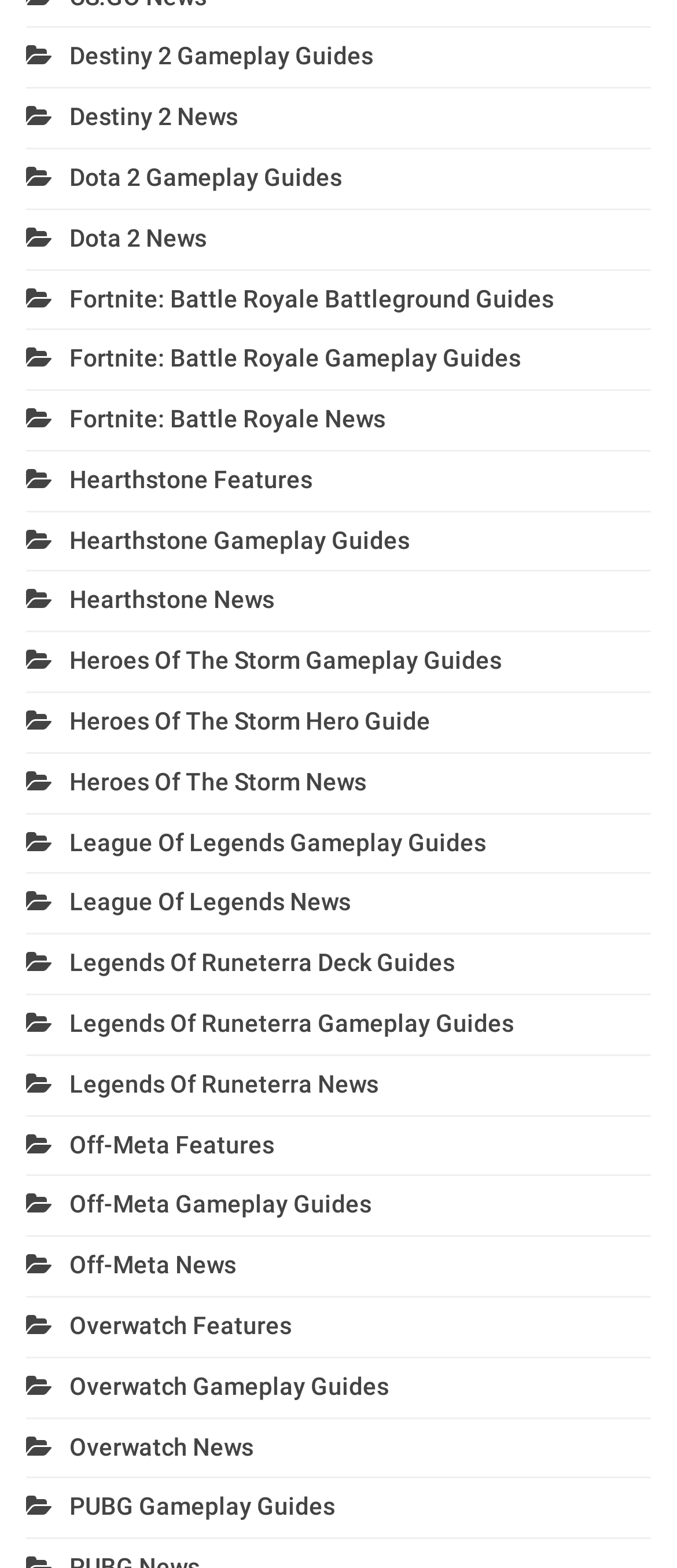Predict the bounding box of the UI element that fits this description: "josemujica.com".

None